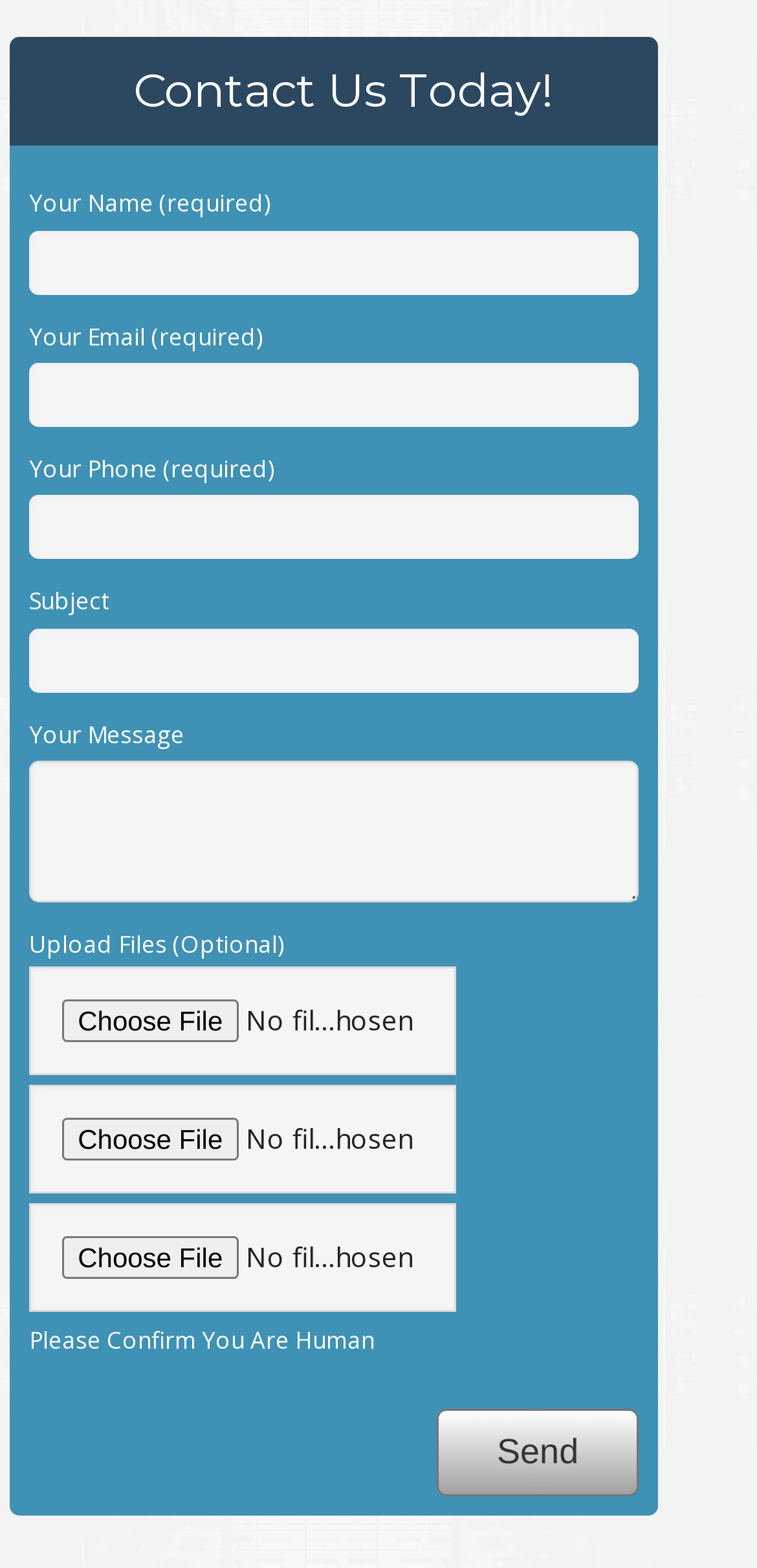Please predict the bounding box coordinates of the element's region where a click is necessary to complete the following instruction: "Go to previous post". The coordinates should be represented by four float numbers between 0 and 1, i.e., [left, top, right, bottom].

None